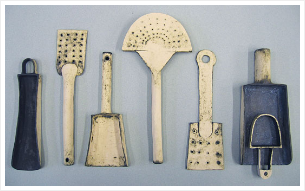Explain what the image portrays in a detailed manner.

This image showcases a collection of sculptural paper clay objects crafted by Carol Farrow. The displayed items appear to be various tools that resemble utensils or implements, emphasizing organic shapes and textures. Notably, the collection includes a range of forms, each exhibiting distinct designs, surfaces, and colors, with some pieces featuring intricate patterns that evoke the tactile nature of traditional tools. 

These high-fired pieces, created with oxides, reflect Farrow's philosophy of using materials that capture the essence of past experiences, bringing a sense of warmth and familiarity. As a pioneer in working with paper clay, her work embodies the interaction between form and memory, aiming to evoke nostalgia and encourage viewer engagement. Farrow's artistry not only reinterprets functional objects but also invites contemplation on the relationship between use, time, and the surfaces we interact with.